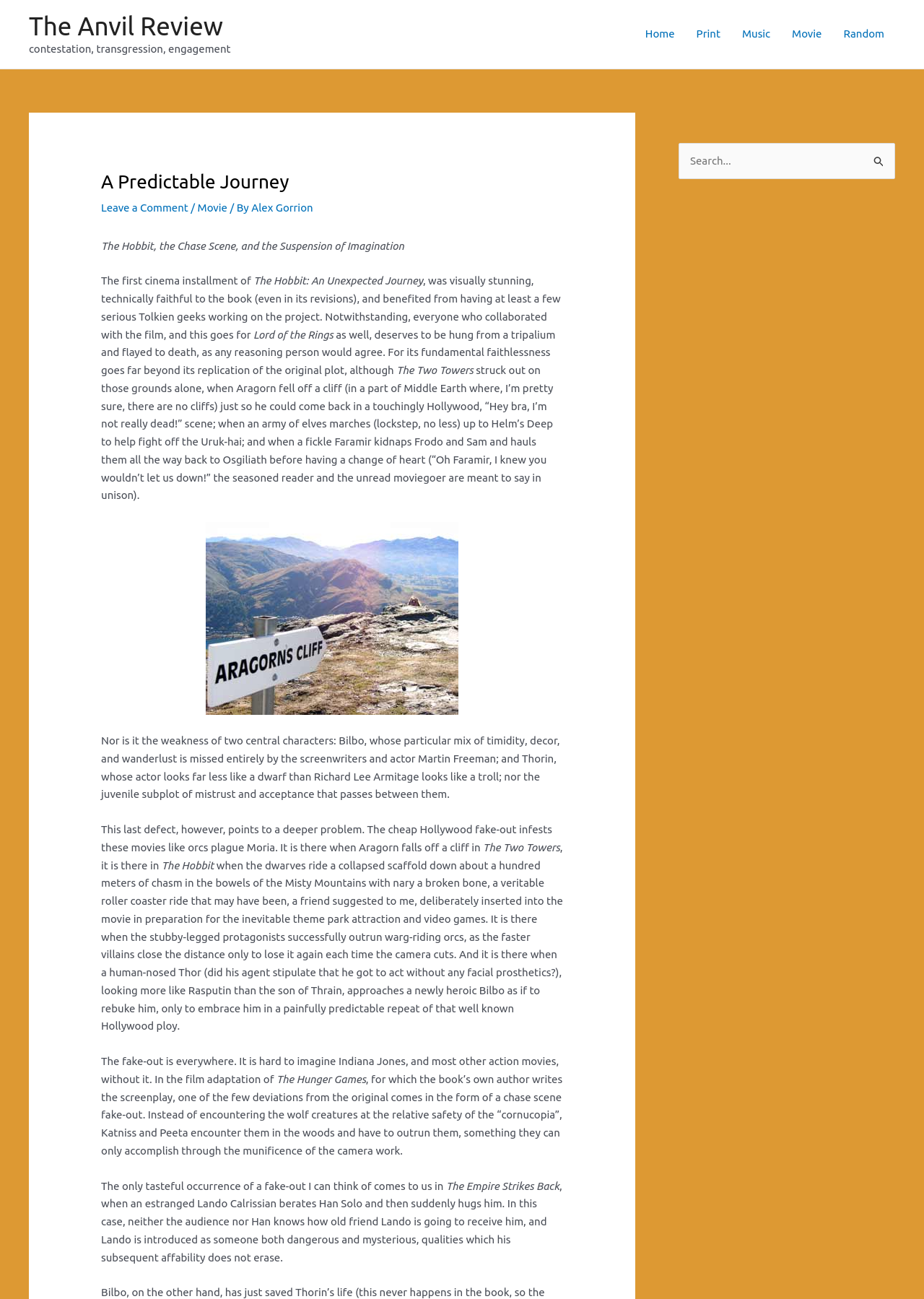Find the bounding box coordinates of the element to click in order to complete this instruction: "Click on the 'Movie' link". The bounding box coordinates must be four float numbers between 0 and 1, denoted as [left, top, right, bottom].

[0.845, 0.007, 0.901, 0.046]